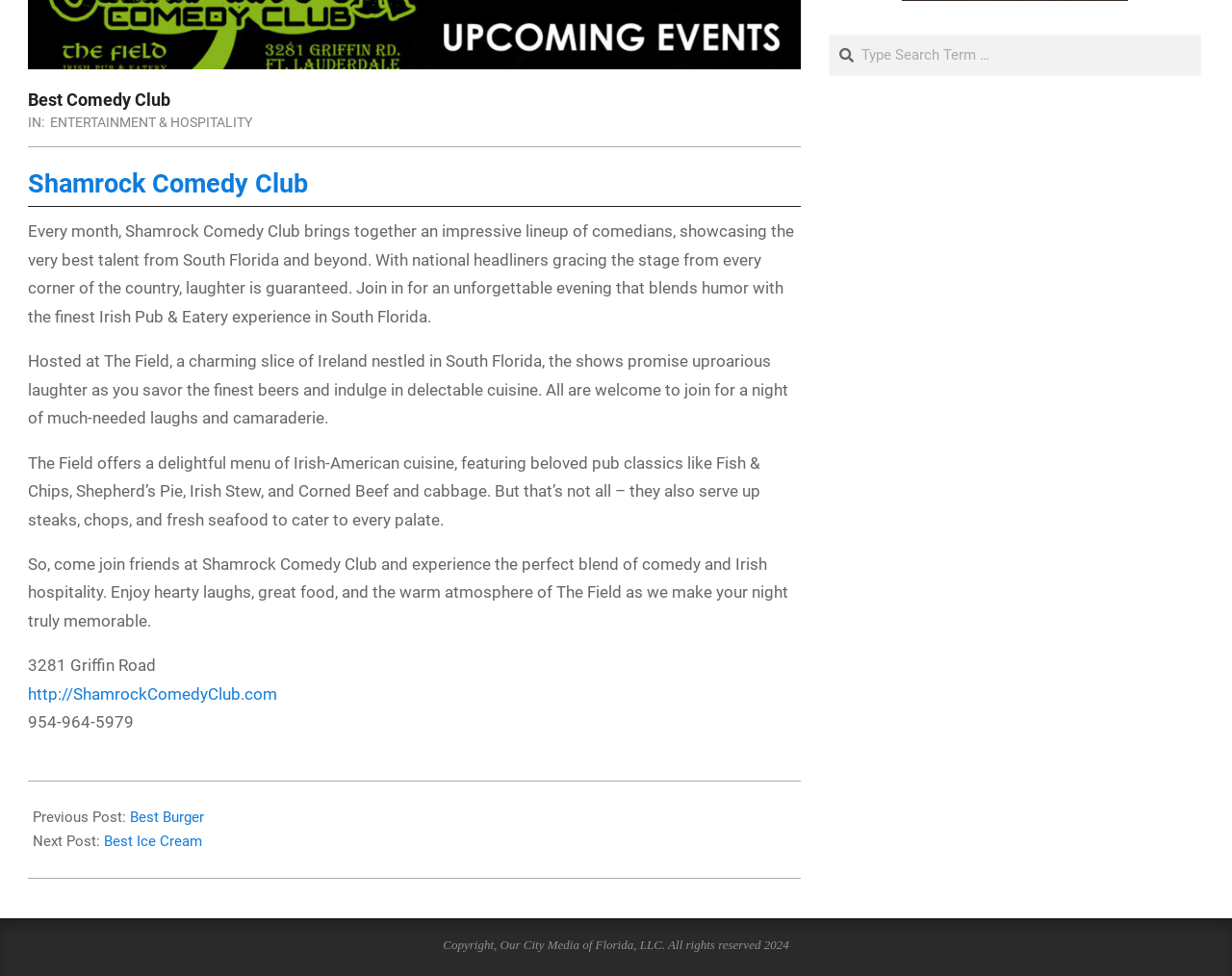Given the description "Best Ice Cream", provide the bounding box coordinates of the corresponding UI element.

[0.084, 0.853, 0.164, 0.871]